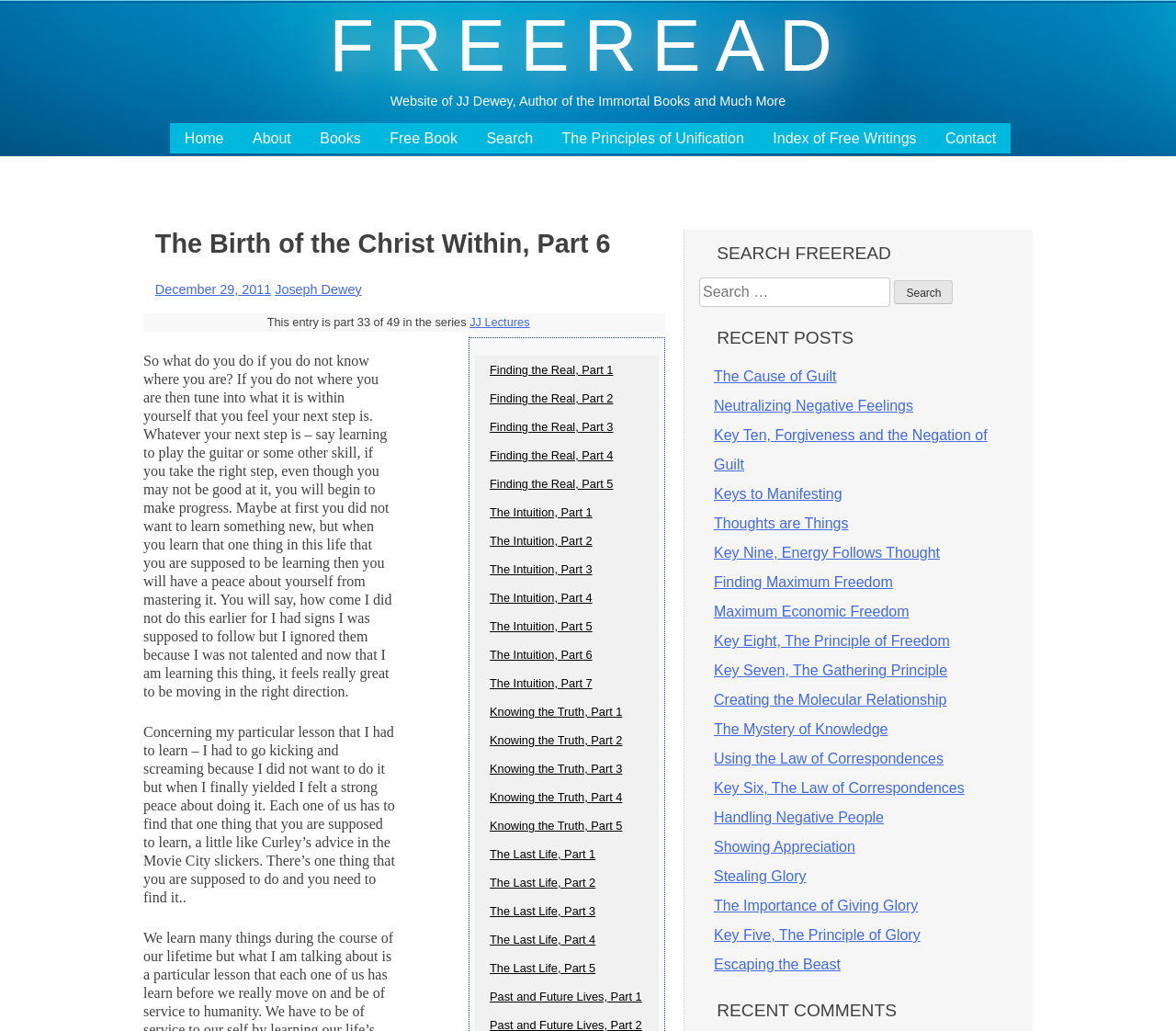What is the name of the author?
Provide a well-explained and detailed answer to the question.

I found the answer by looking at the link 'Joseph Dewey' which is a child element of the header 'The Birth of the Christ Within, Part 6'.